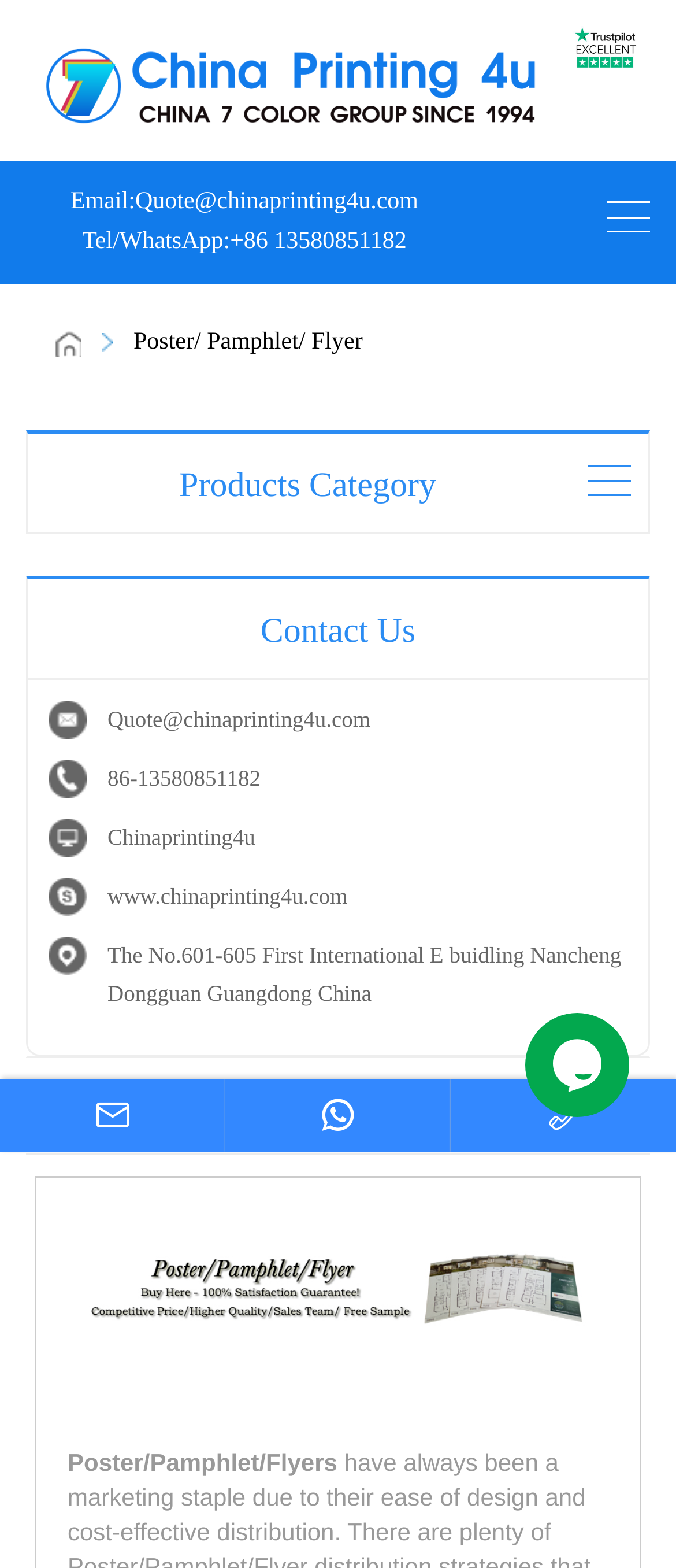Pinpoint the bounding box coordinates of the clickable area needed to execute the instruction: "Click the quote link". The coordinates should be specified as four float numbers between 0 and 1, i.e., [left, top, right, bottom].

[0.159, 0.45, 0.548, 0.467]